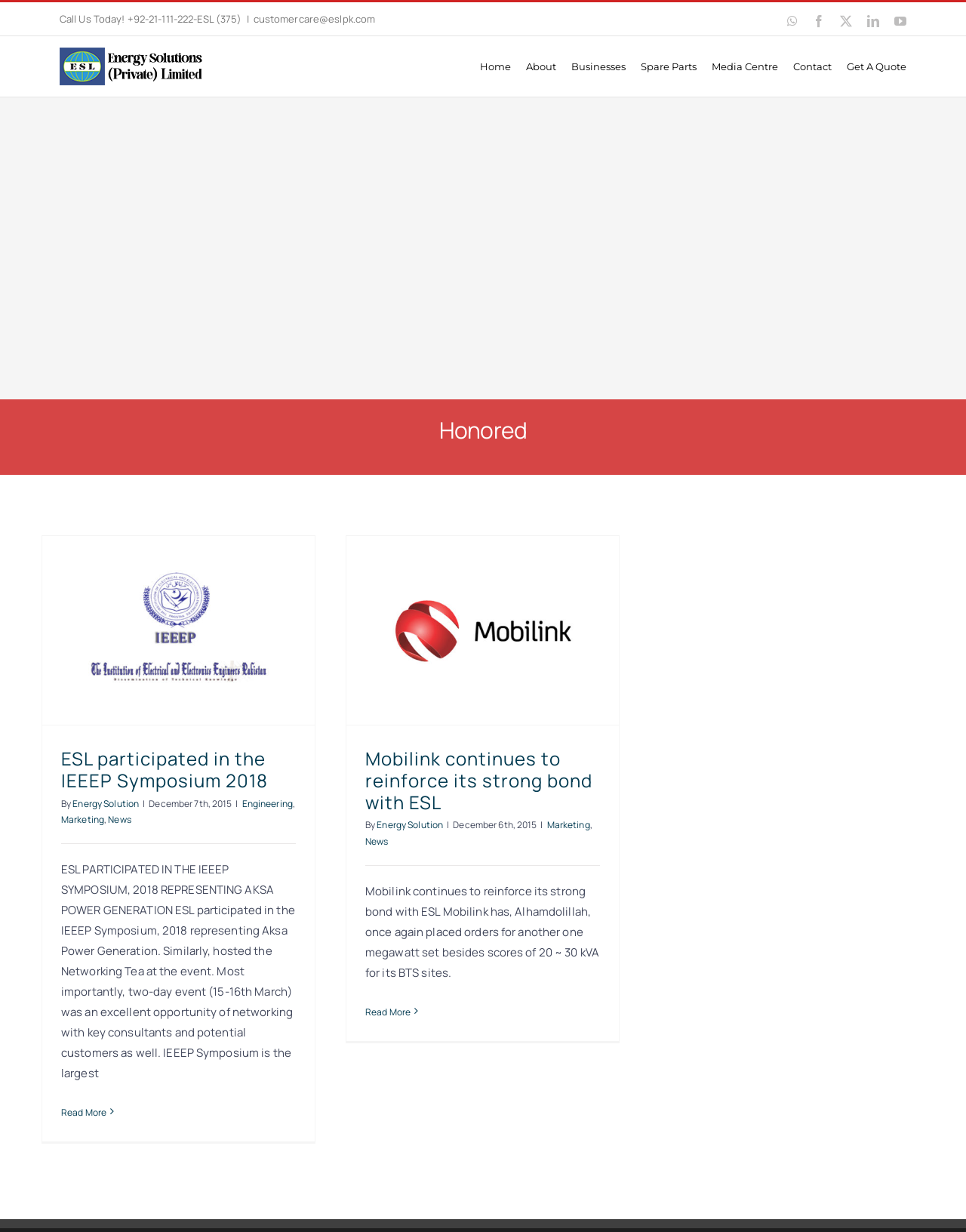What is the name of the company that placed orders for another one megawatt set?
Using the image, elaborate on the answer with as much detail as possible.

The name of the company that placed orders for another one megawatt set is mentioned in the article section of the webpage, and it is 'Mobilink', which has a strong bond with ESL.